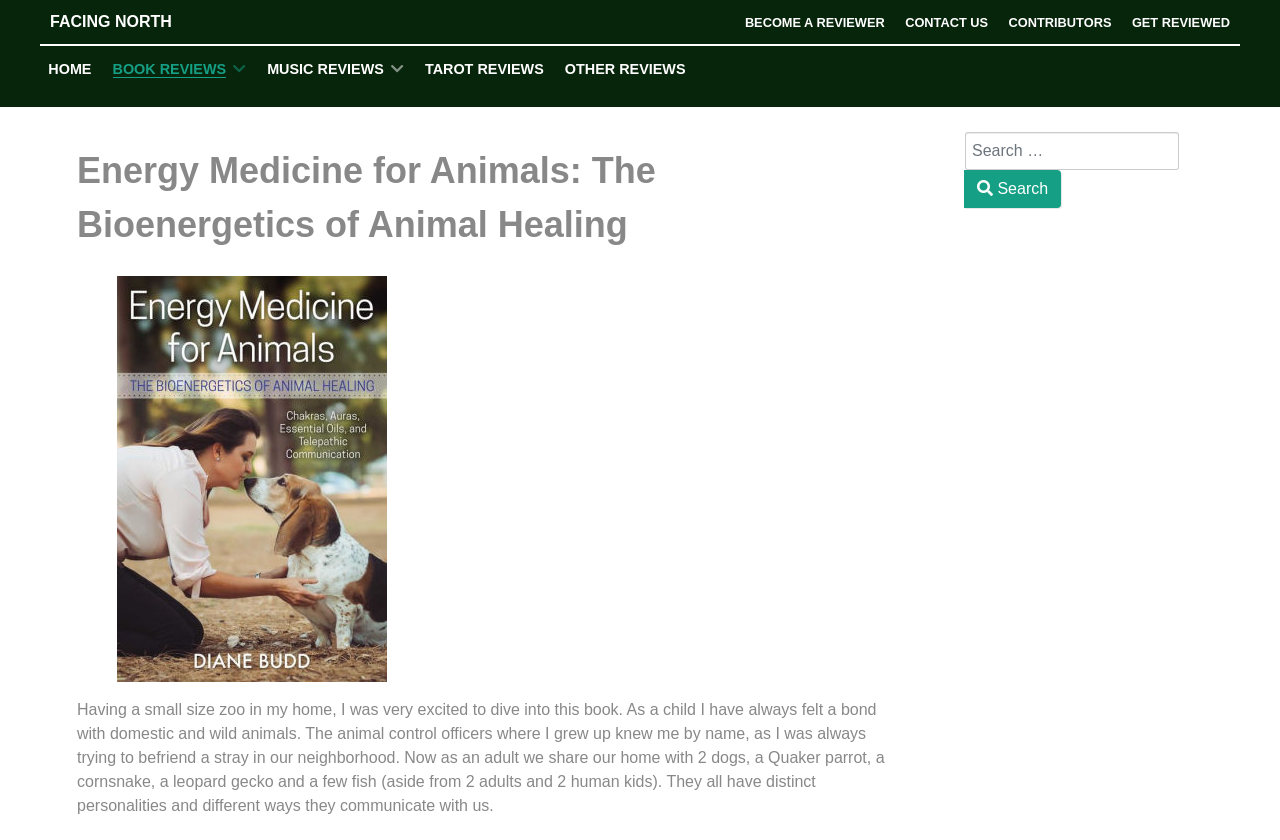Identify the main heading from the webpage and provide its text content.

Energy Medicine for Animals: The Bioenergetics of Animal Healing